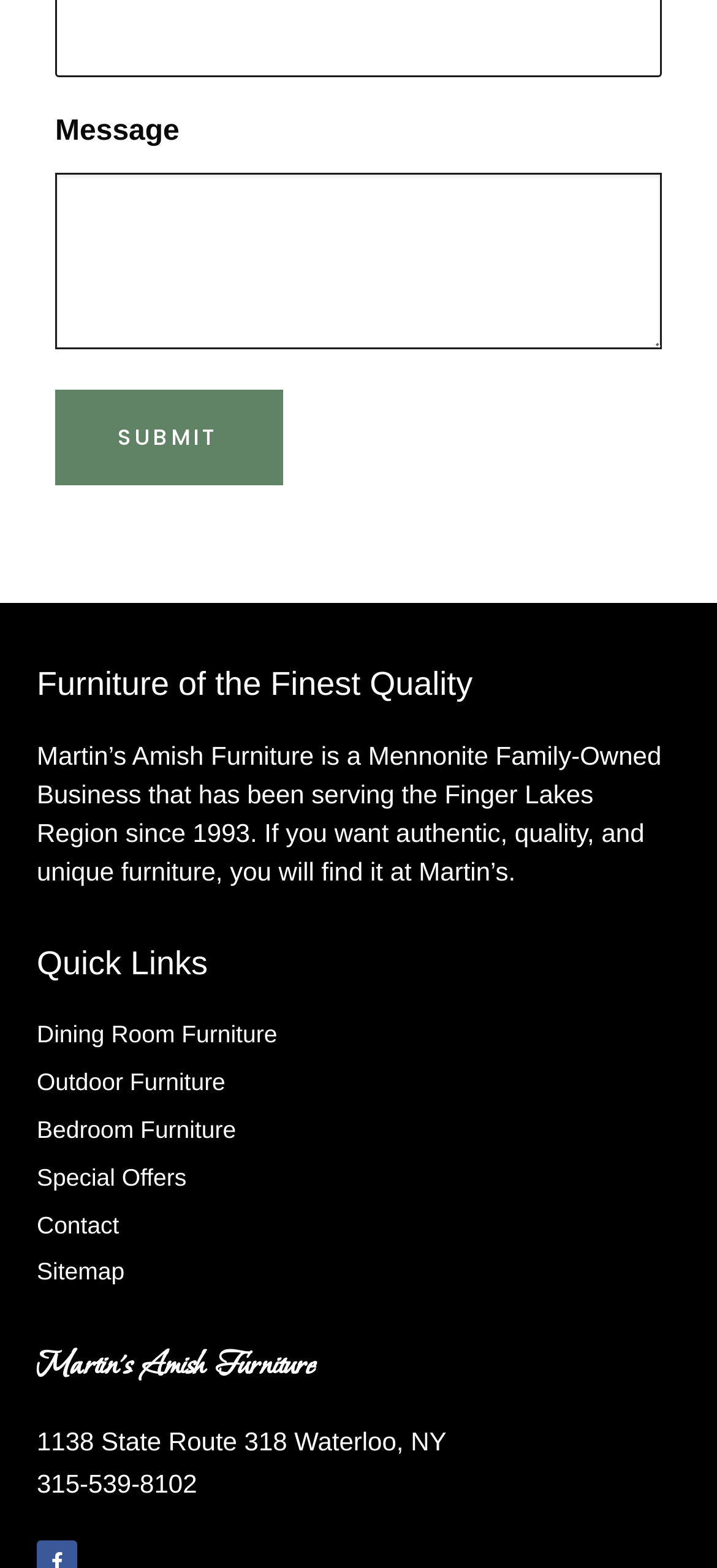Determine the bounding box coordinates of the region that needs to be clicked to achieve the task: "Call 315-539-8102".

[0.051, 0.933, 0.949, 0.959]